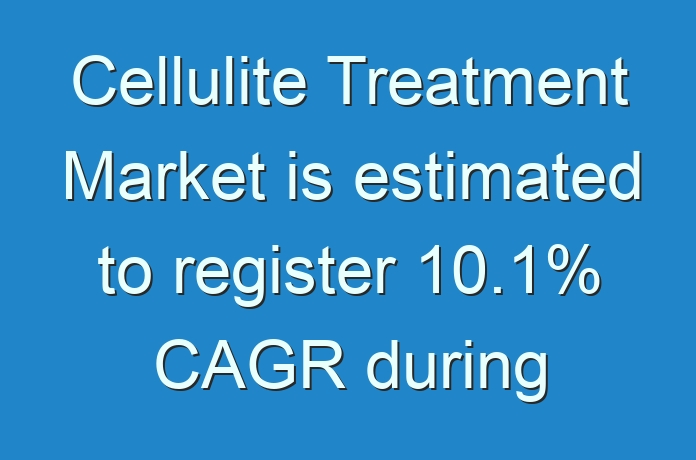Given the content of the image, can you provide a detailed answer to the question?
Who can benefit from the insights provided in the image?

The caption suggests that the insights provided in the image can offer valuable context for industry stakeholders, analysts, and investors tracking market trends and opportunities in the health and wellness field.